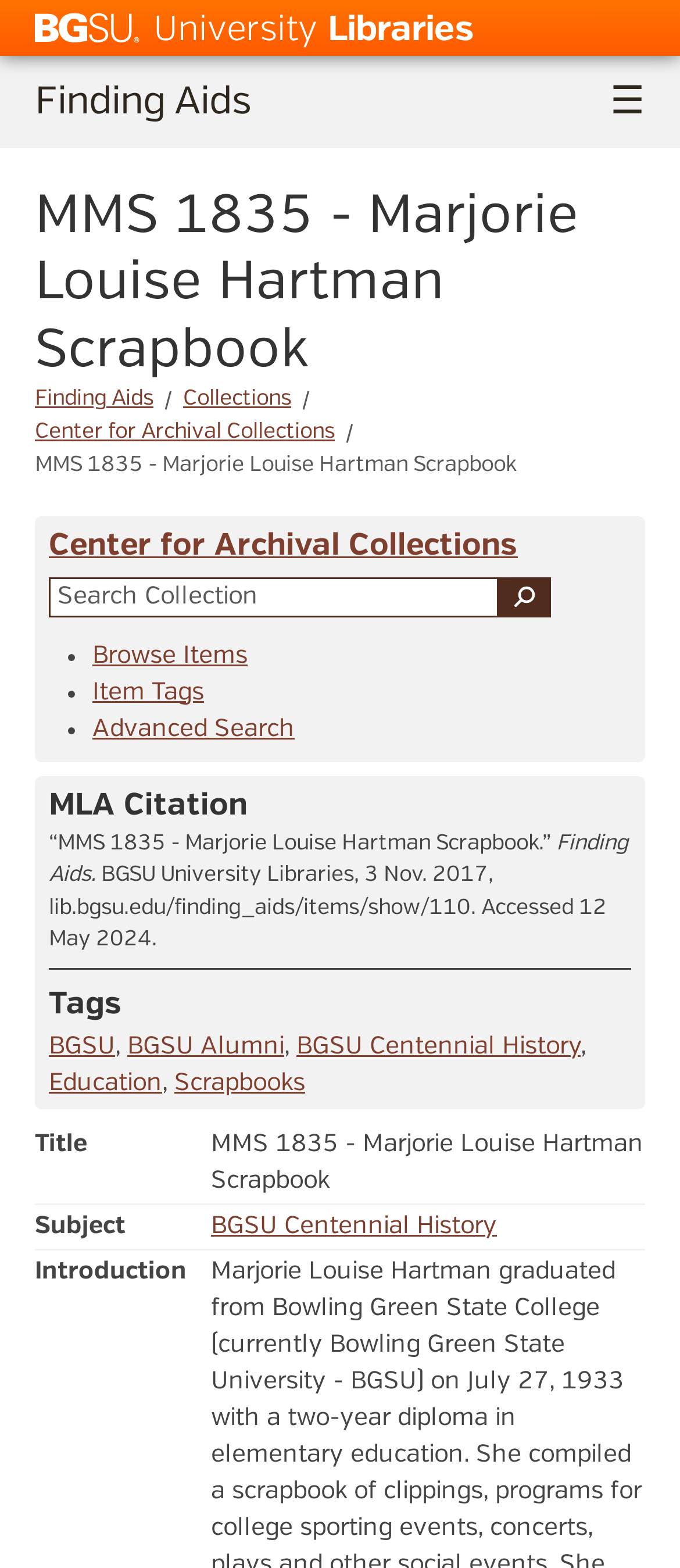Please reply to the following question using a single word or phrase: 
What is the name of the scrapbook?

MMS 1835 - Marjorie Louise Hartman Scrapbook